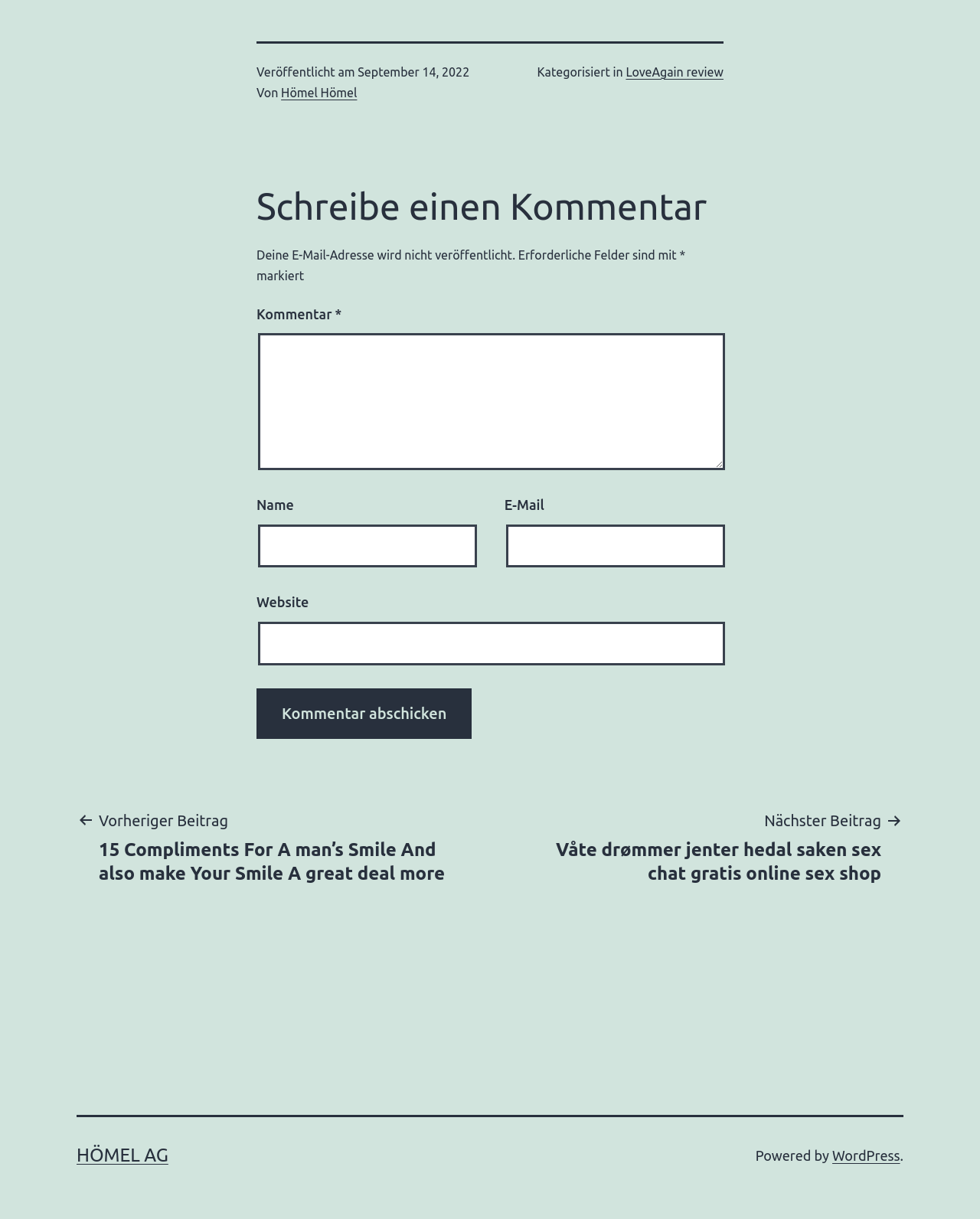Identify the bounding box of the HTML element described as: "parent_node: E-Mail aria-describedby="email-notes" name="email"".

[0.516, 0.43, 0.74, 0.466]